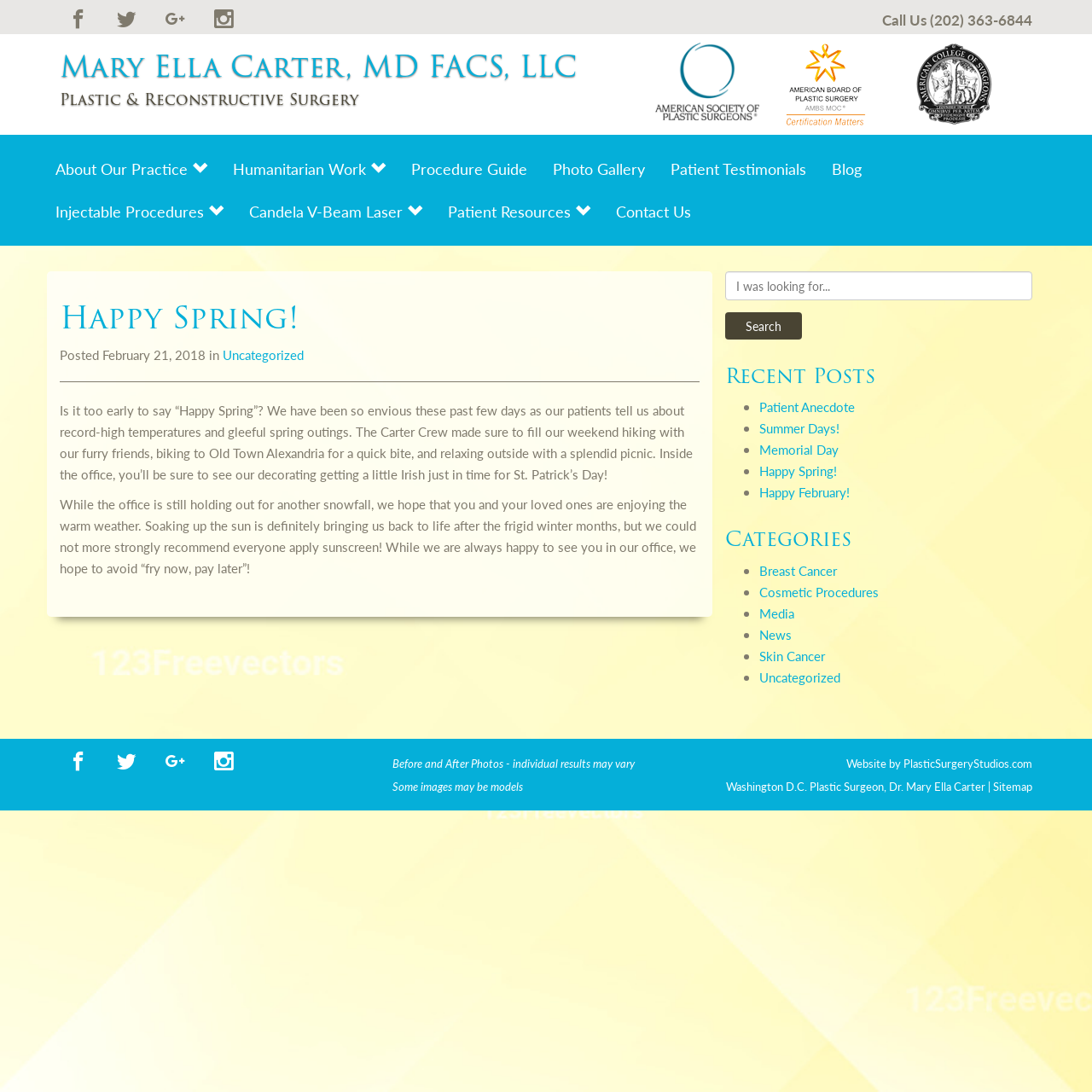Find the bounding box coordinates of the clickable element required to execute the following instruction: "View recent posts". Provide the coordinates as four float numbers between 0 and 1, i.e., [left, top, right, bottom].

[0.664, 0.334, 0.945, 0.355]